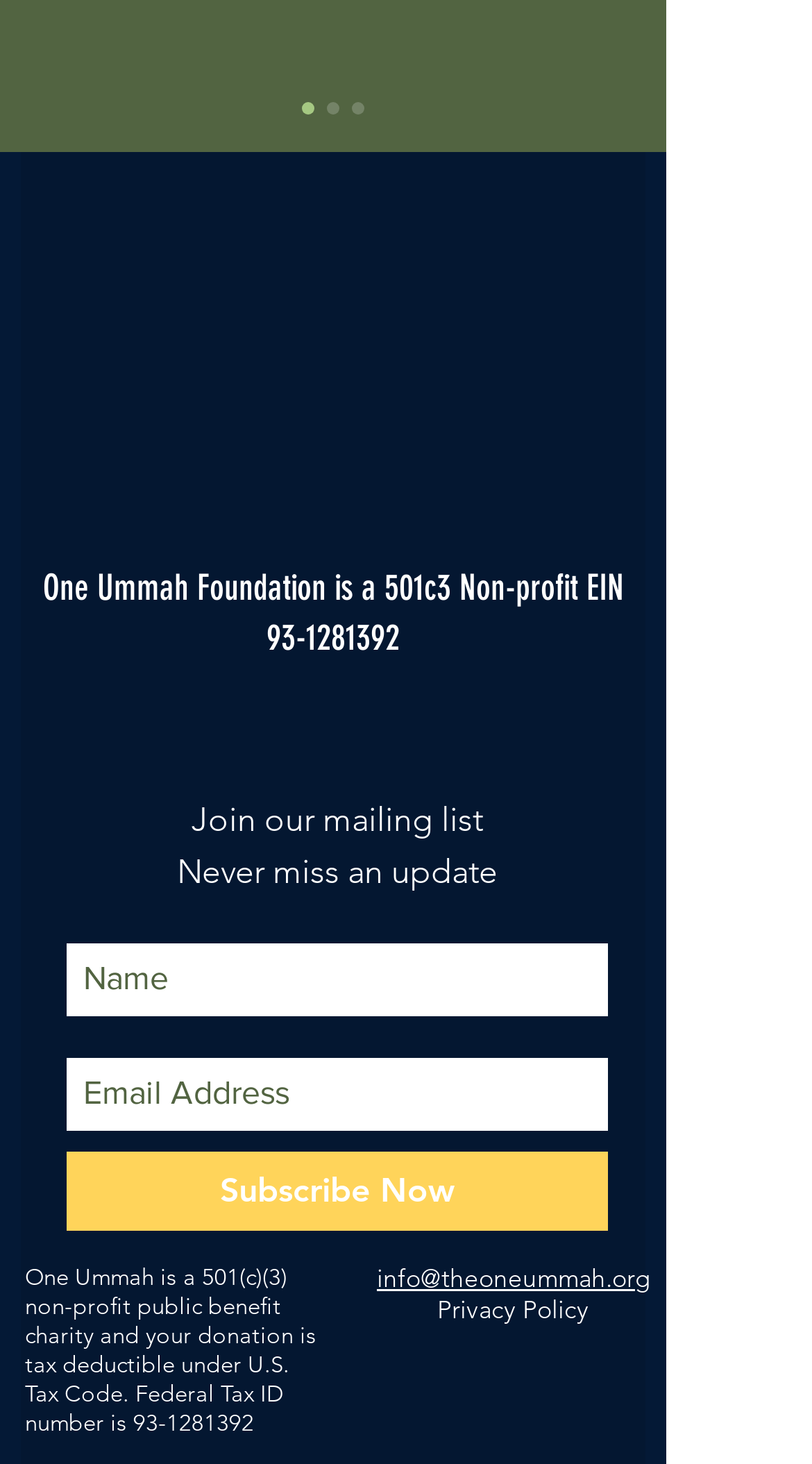From the image, can you give a detailed response to the question below:
What is the purpose of the textbox fields in the slideshow region?

The slideshow region contains two textbox fields, one for 'Name' and one for 'Email Address', both of which are required. The presence of these fields, along with the 'Subscribe Now' button, suggests that the purpose is to allow users to subscribe to a mailing list.